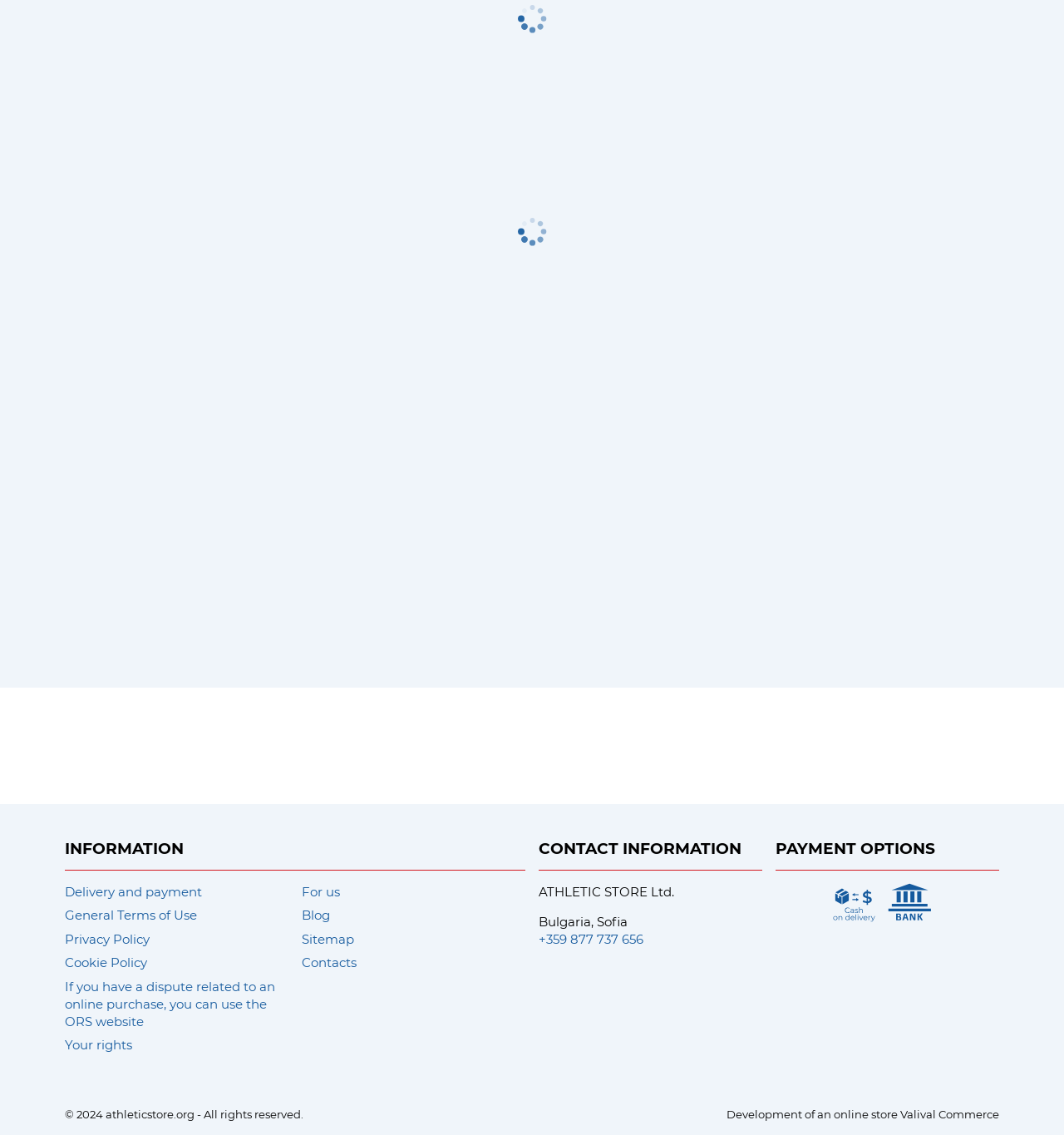Can you find the bounding box coordinates of the area I should click to execute the following instruction: "View delivery and payment information"?

[0.061, 0.775, 0.19, 0.796]